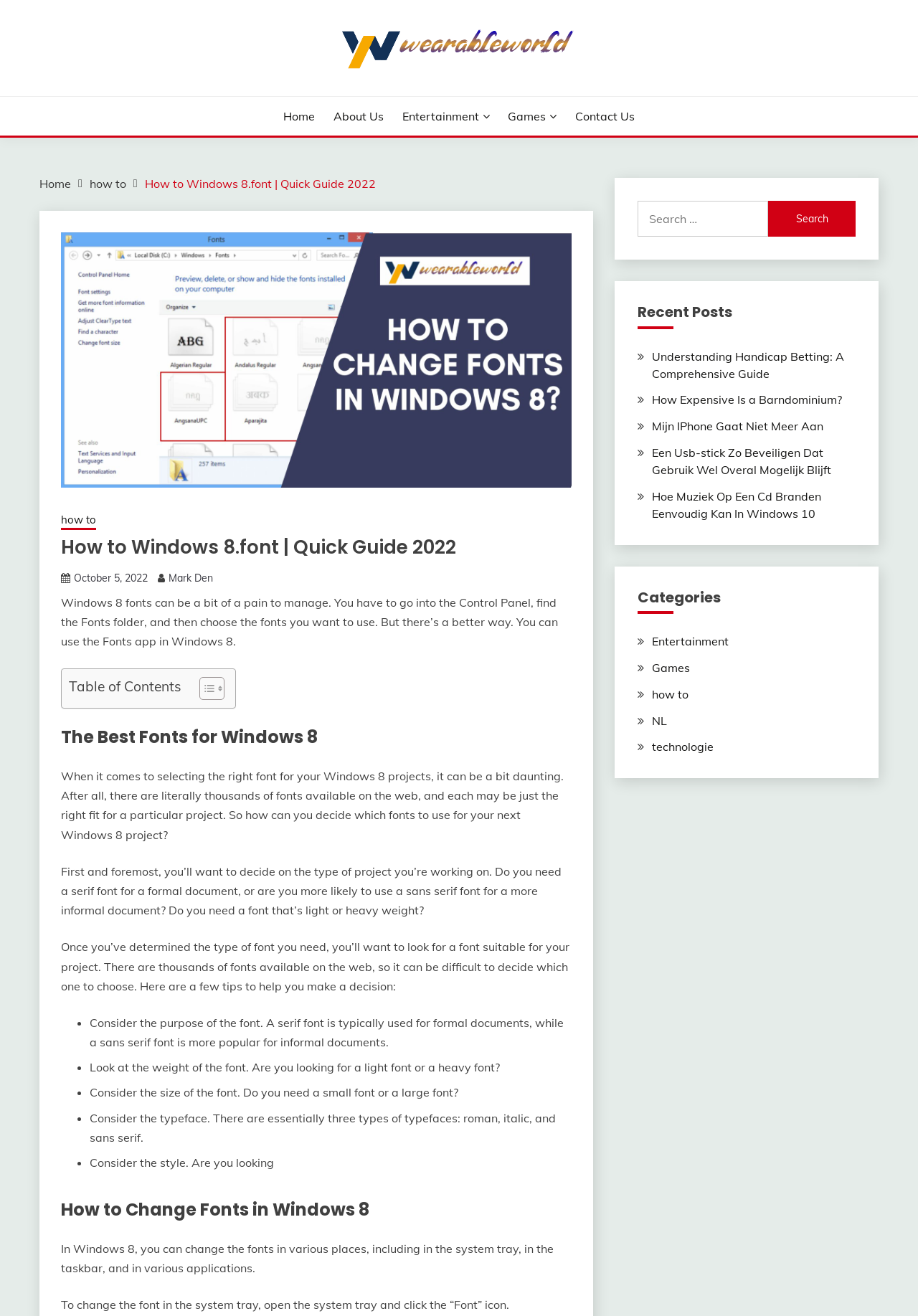Given the element description, predict the bounding box coordinates in the format (top-left x, top-left y, bottom-right x, bottom-right y), using floating point numbers between 0 and 1: Home

None